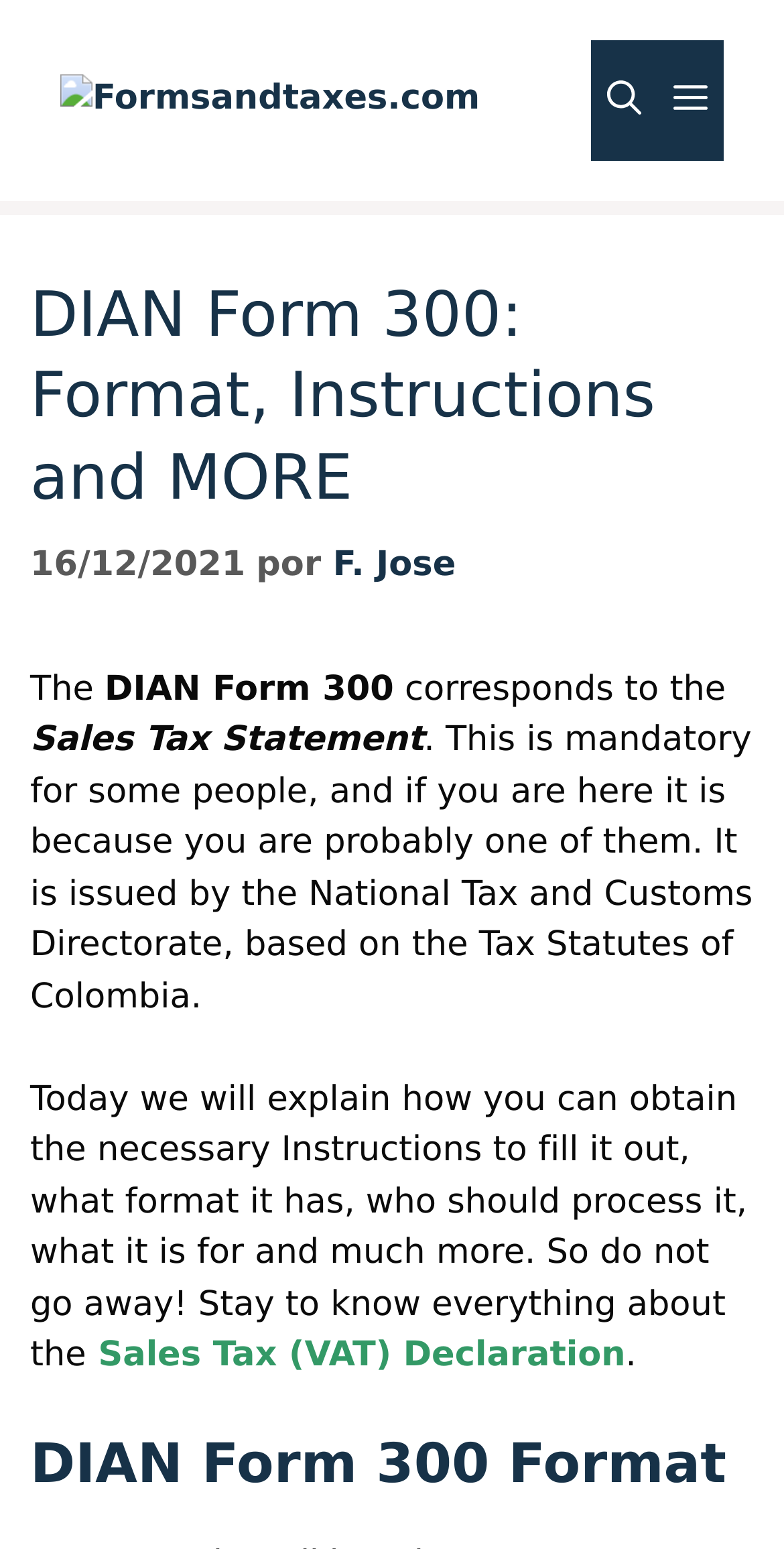What is the next topic discussed after the introduction?
Please provide a single word or phrase as the answer based on the screenshot.

DIAN Form 300 Format